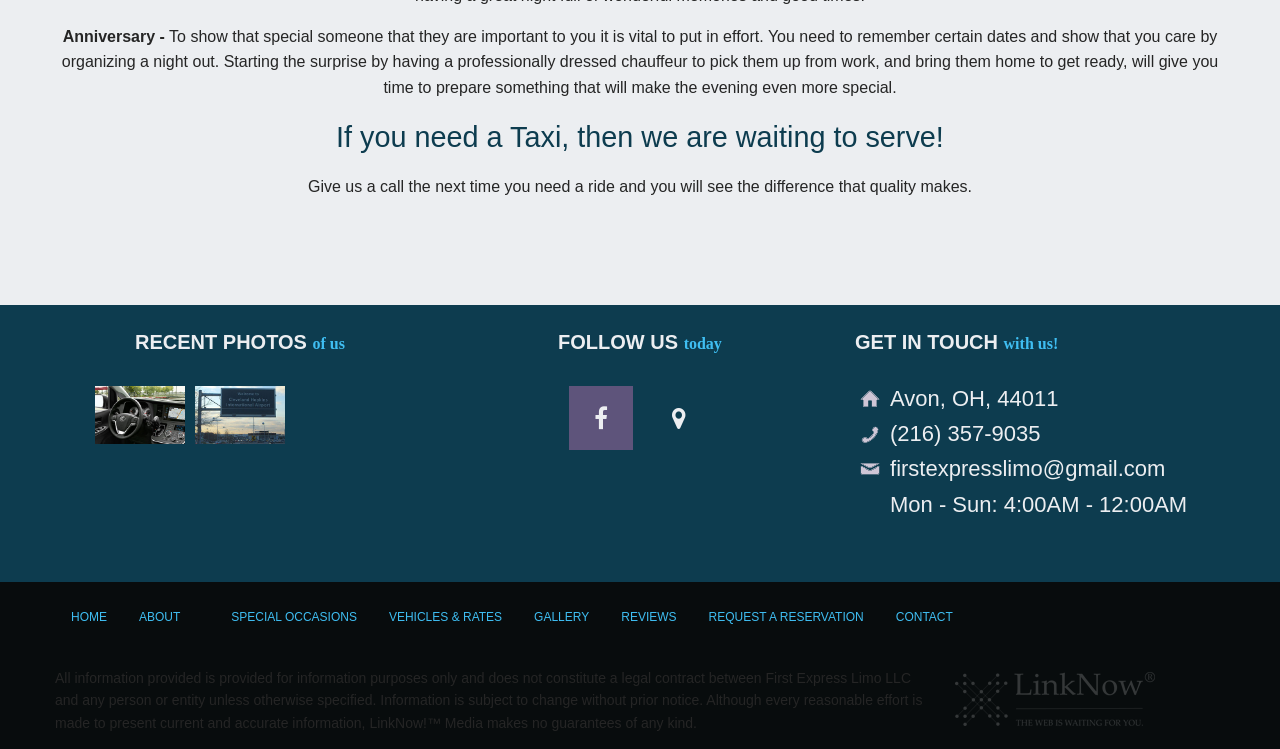Locate the bounding box of the user interface element based on this description: "title="Website Hosted By LinkNow!&trade Media"".

[0.746, 0.914, 0.902, 0.937]